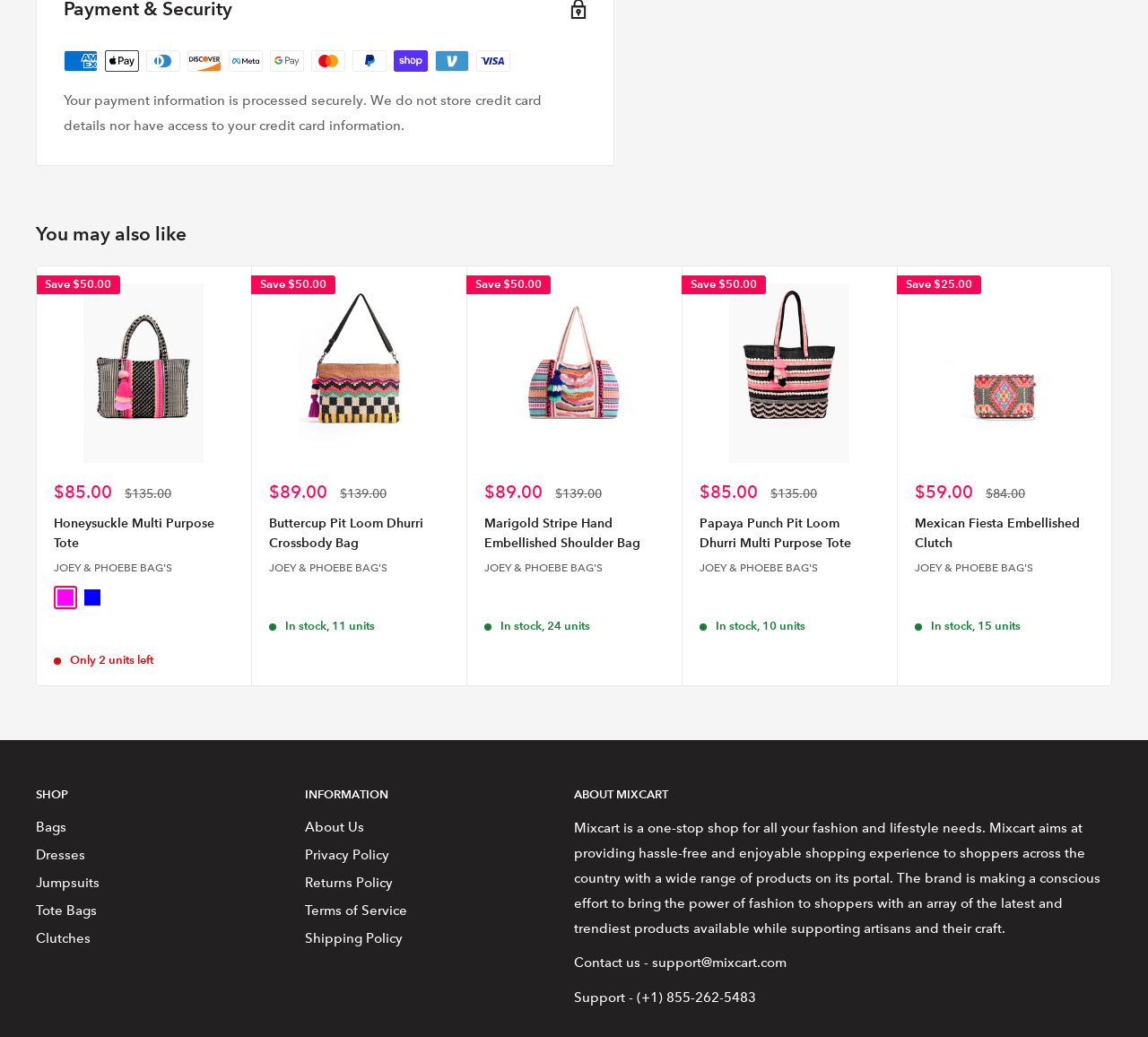Locate the bounding box coordinates of the clickable area needed to fulfill the instruction: "View 'Honeysuckle Multi Purpose Tote - Mixcart USA' product".

[0.047, 0.274, 0.203, 0.447]